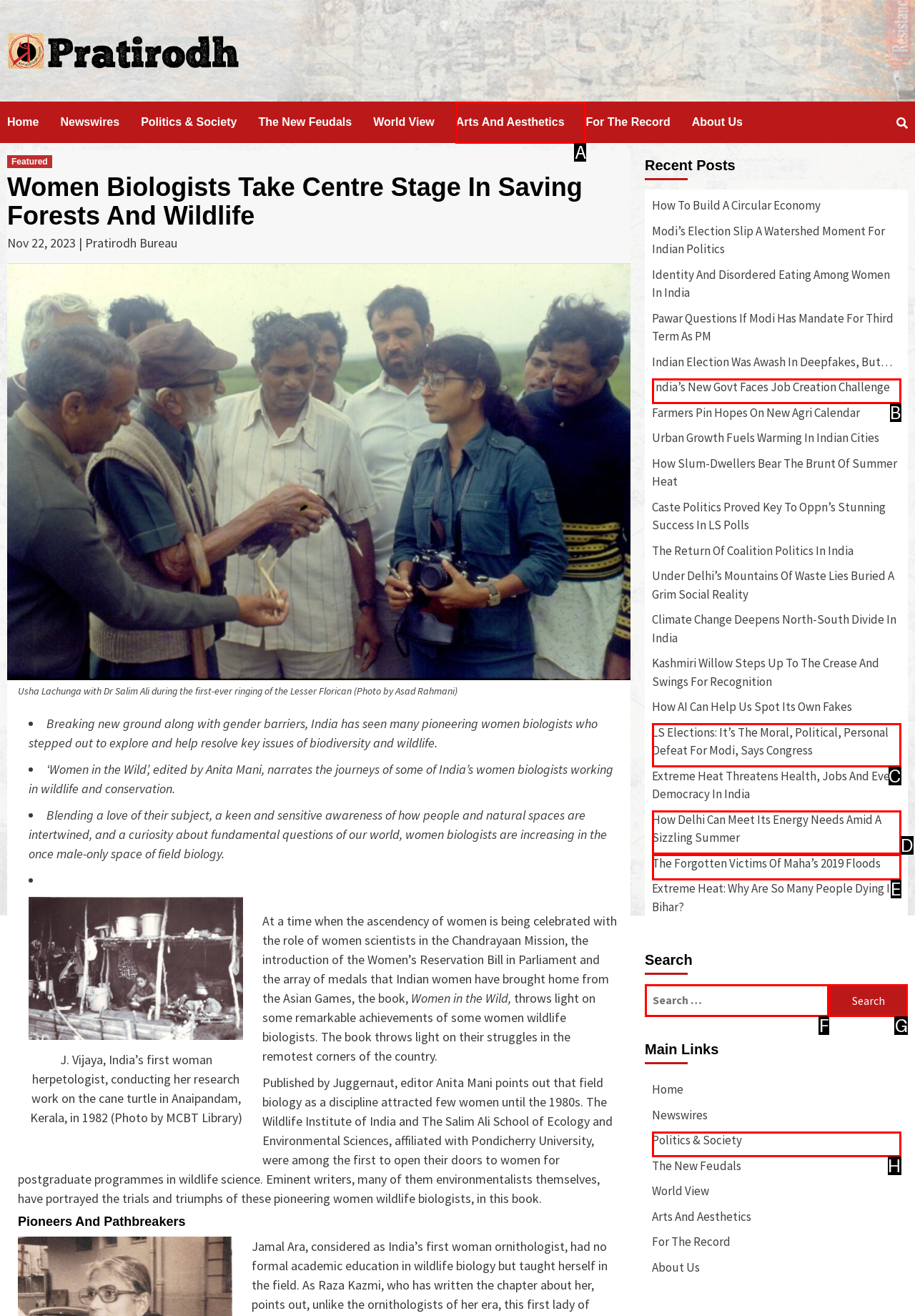Identify the HTML element that corresponds to the description: parent_node: Search for: value="Search" Provide the letter of the correct option directly.

G